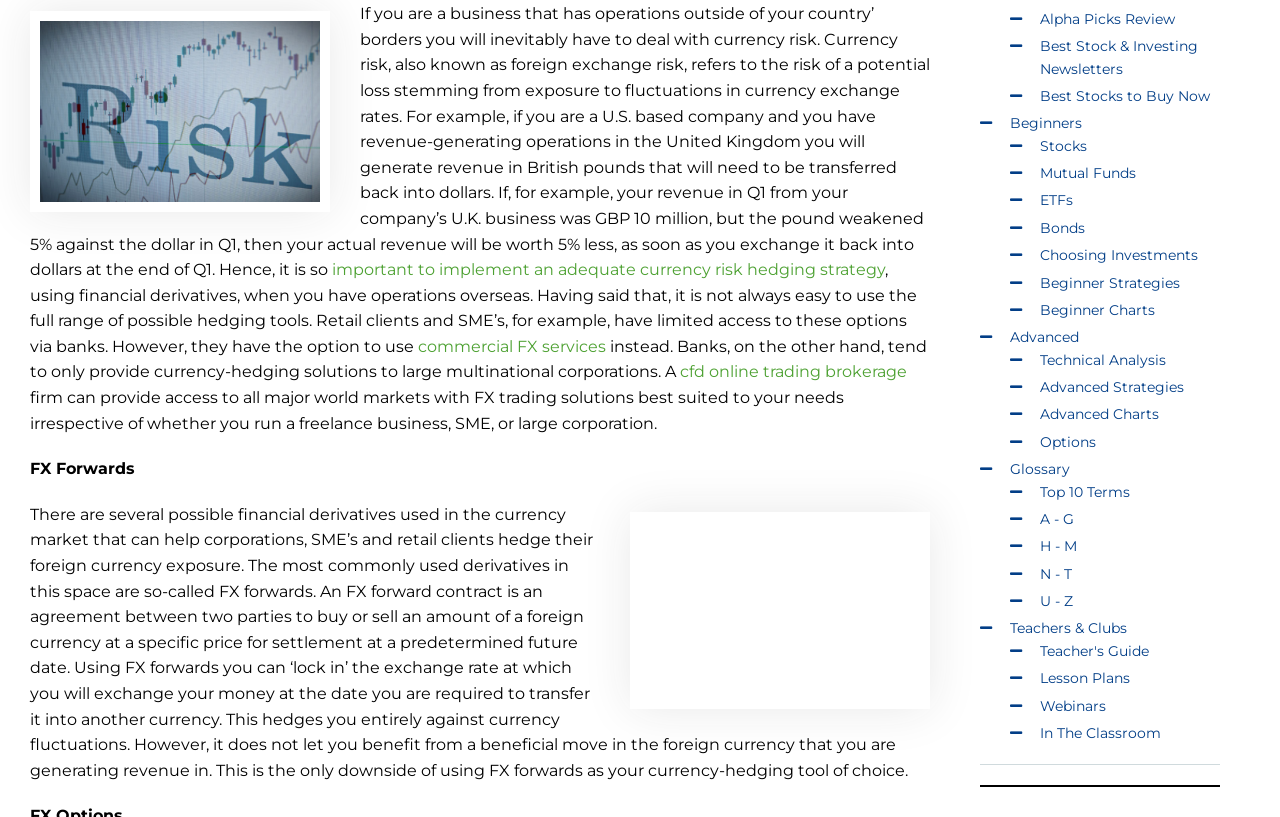Locate the bounding box coordinates of the clickable part needed for the task: "Read about FX Forwards".

[0.023, 0.562, 0.105, 0.585]